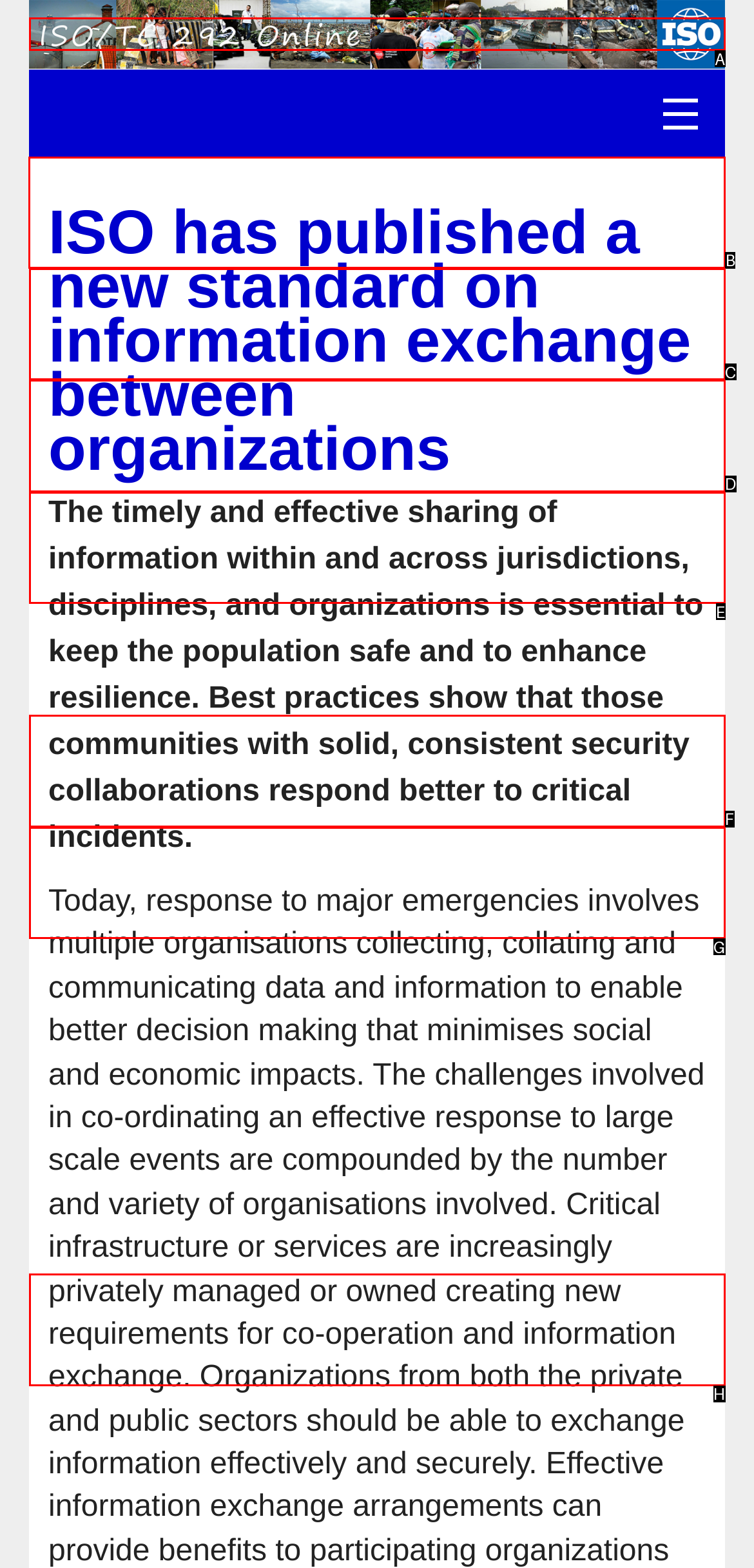For the task: Go to the home page, specify the letter of the option that should be clicked. Answer with the letter only.

B